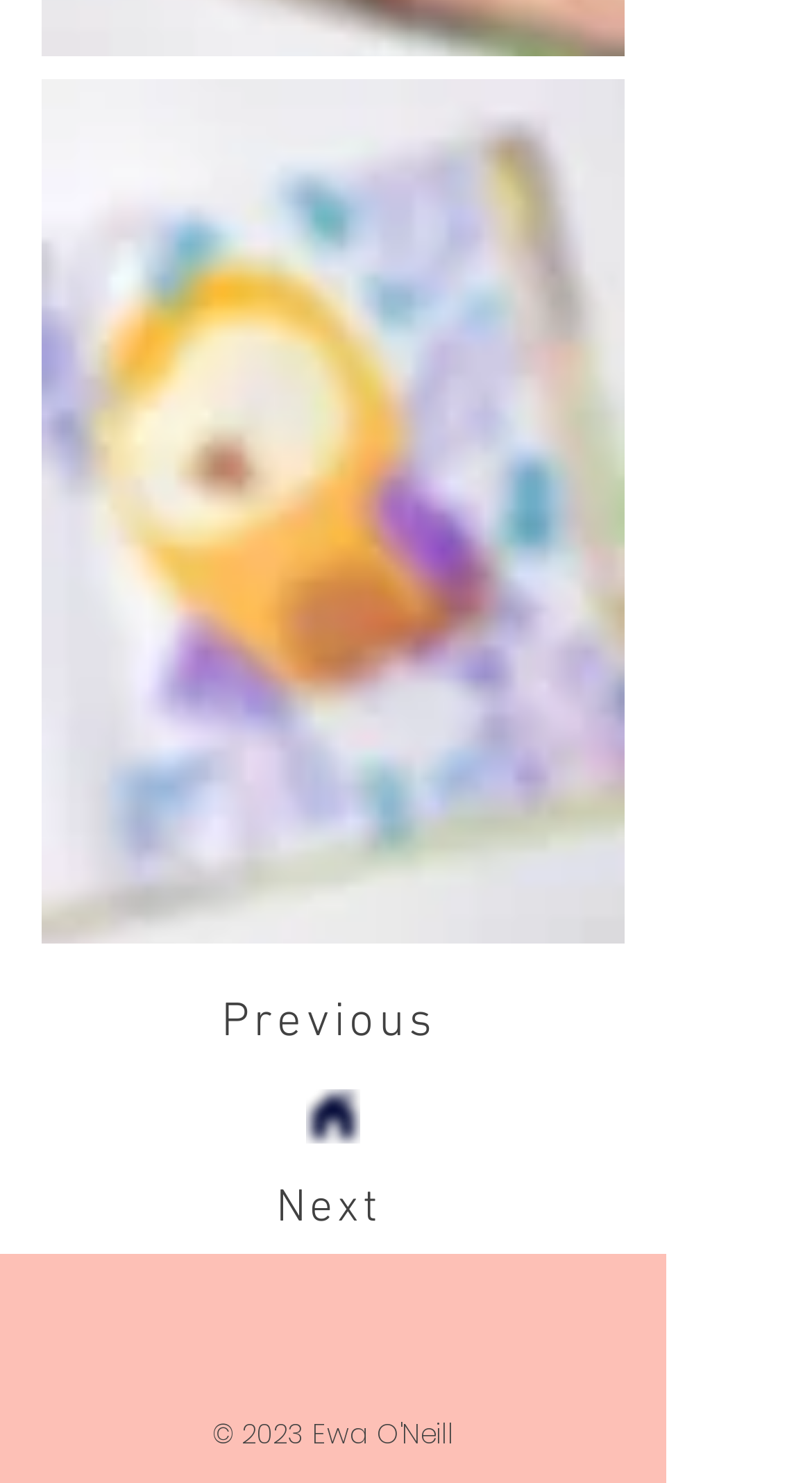What is the purpose of the 'Previous' and 'Next' links?
Give a single word or phrase answer based on the content of the image.

Navigation